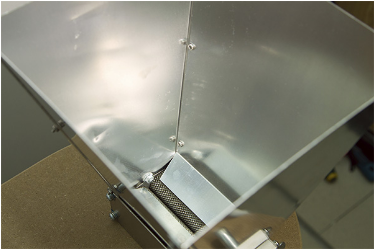Offer an in-depth caption for the image.

The image features a close-up view of a metal container, likely designed for industrial or processing purposes. This container appears to be made of shiny aluminum, showcasing a smooth, reflective surface. The focus is on the interior, which includes a sloped bottom leading to a mesh screen, suggesting a design intended for separation or filtration processes. The metal structure is securely fastened with visible screws along the seams, emphasizing its durability and robustness, which is essential for industrial applications. This type of equipment is commonly used in environments where efficiency and cleanliness are paramount, such as in food processing or other manufacturing sectors.